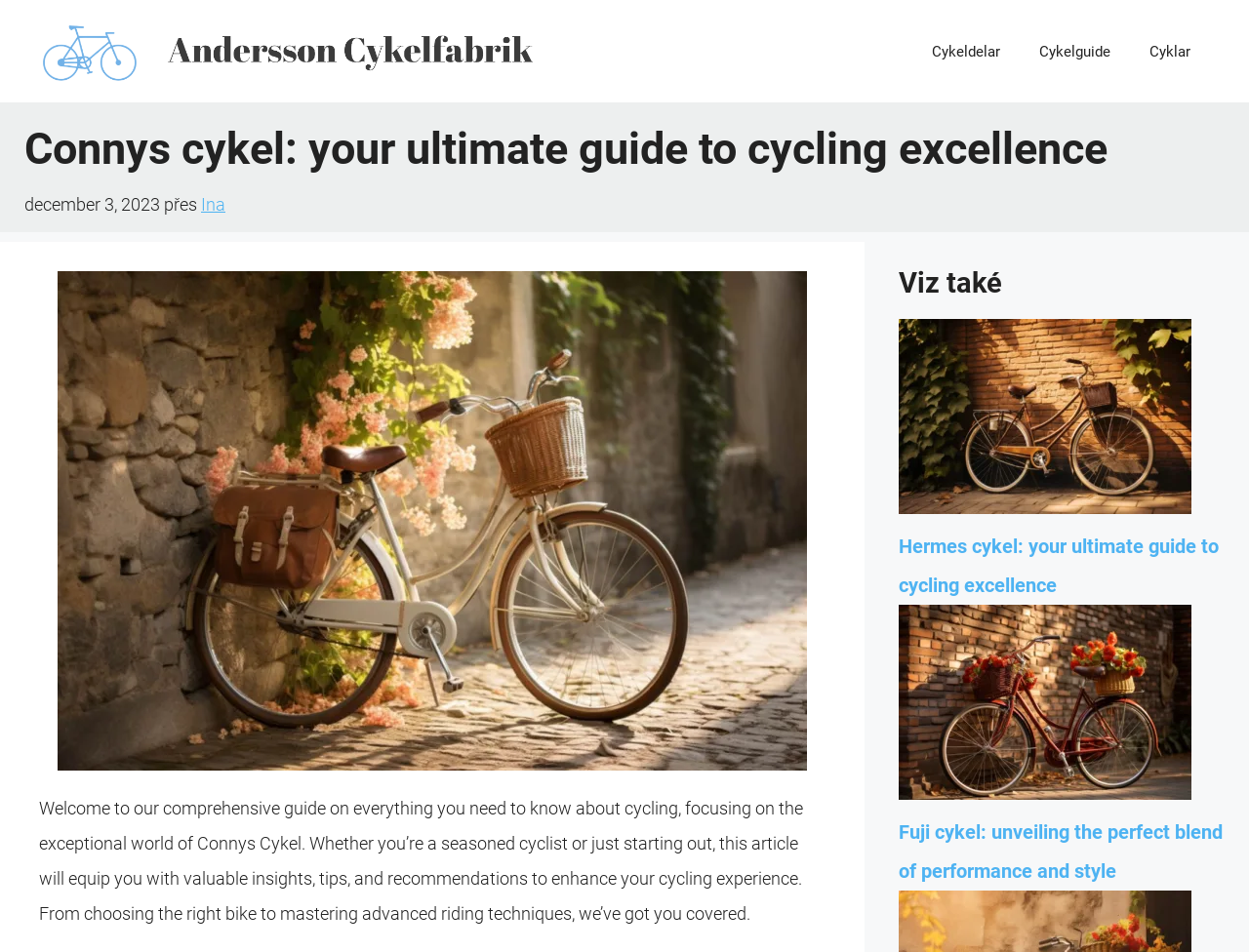Find the bounding box of the UI element described as follows: "alt="Andersson Cykelfabrik"".

[0.031, 0.041, 0.43, 0.063]